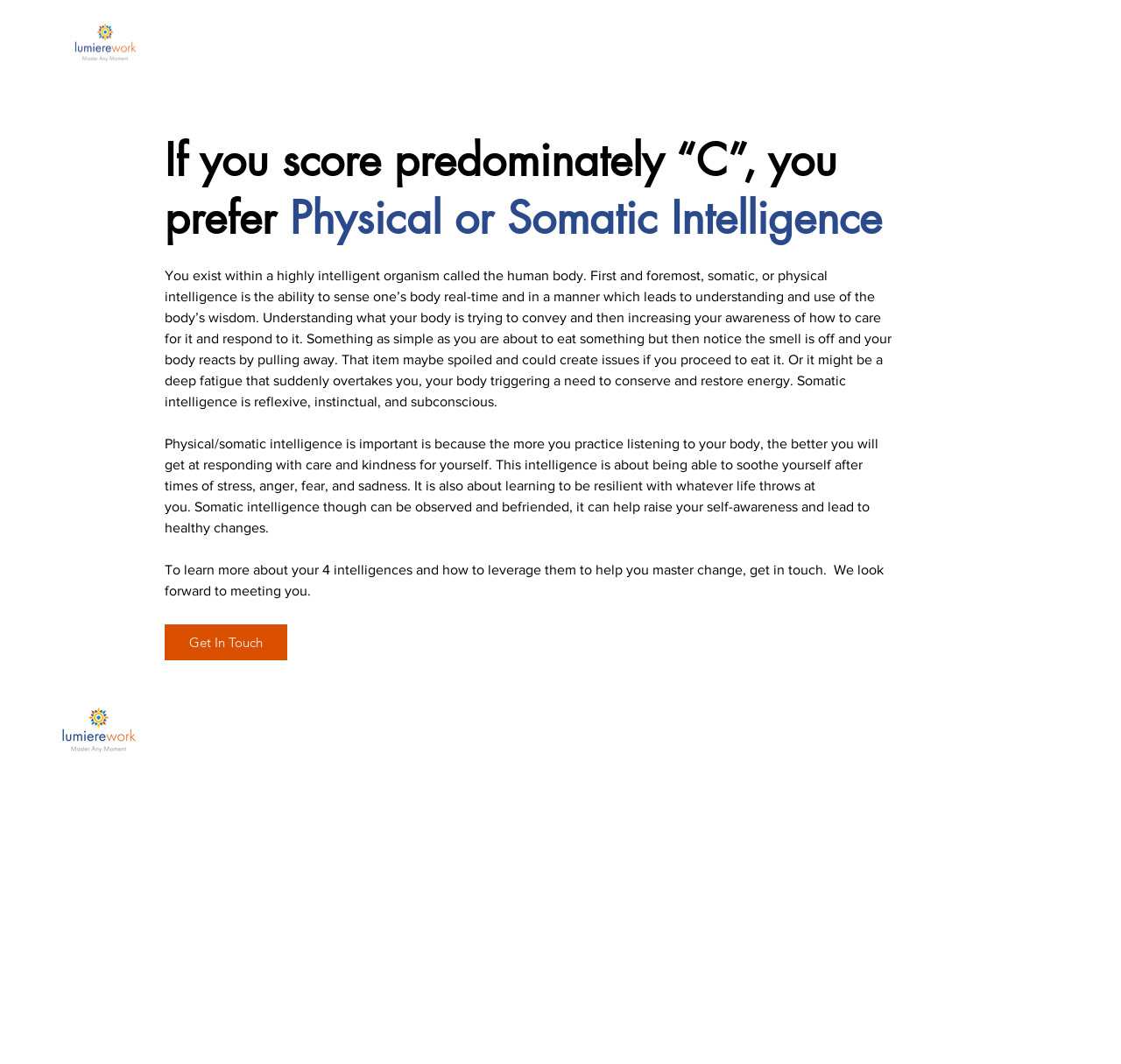Determine the bounding box coordinates in the format (top-left x, top-left y, bottom-right x, bottom-right y). Ensure all values are floating point numbers between 0 and 1. Identify the bounding box of the UI element described by: LumiereWork™ Programs

[0.183, 0.737, 0.291, 0.749]